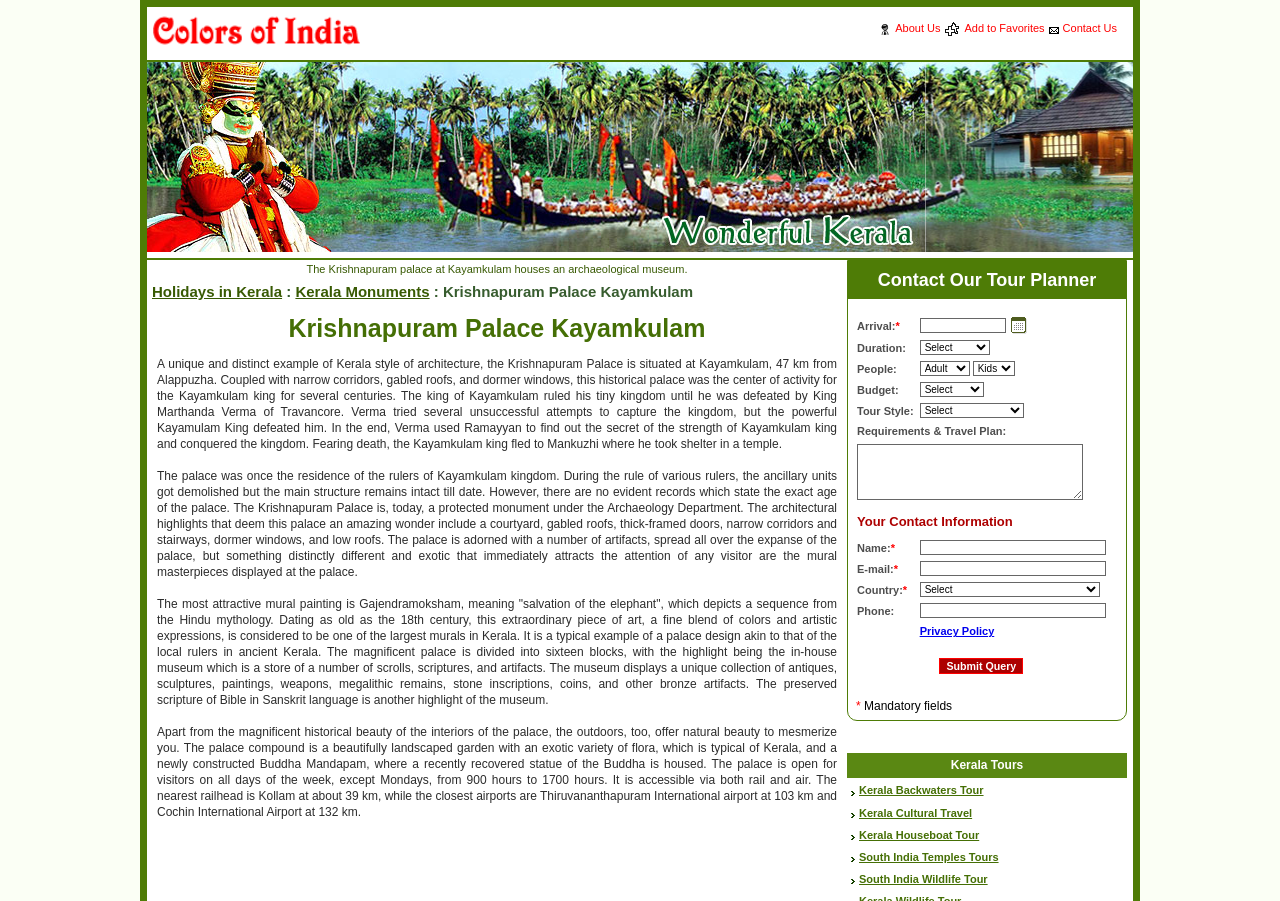Please find the bounding box coordinates of the element that must be clicked to perform the given instruction: "Click the 'Colors of India' link". The coordinates should be four float numbers from 0 to 1, i.e., [left, top, right, bottom].

[0.115, 0.046, 0.287, 0.064]